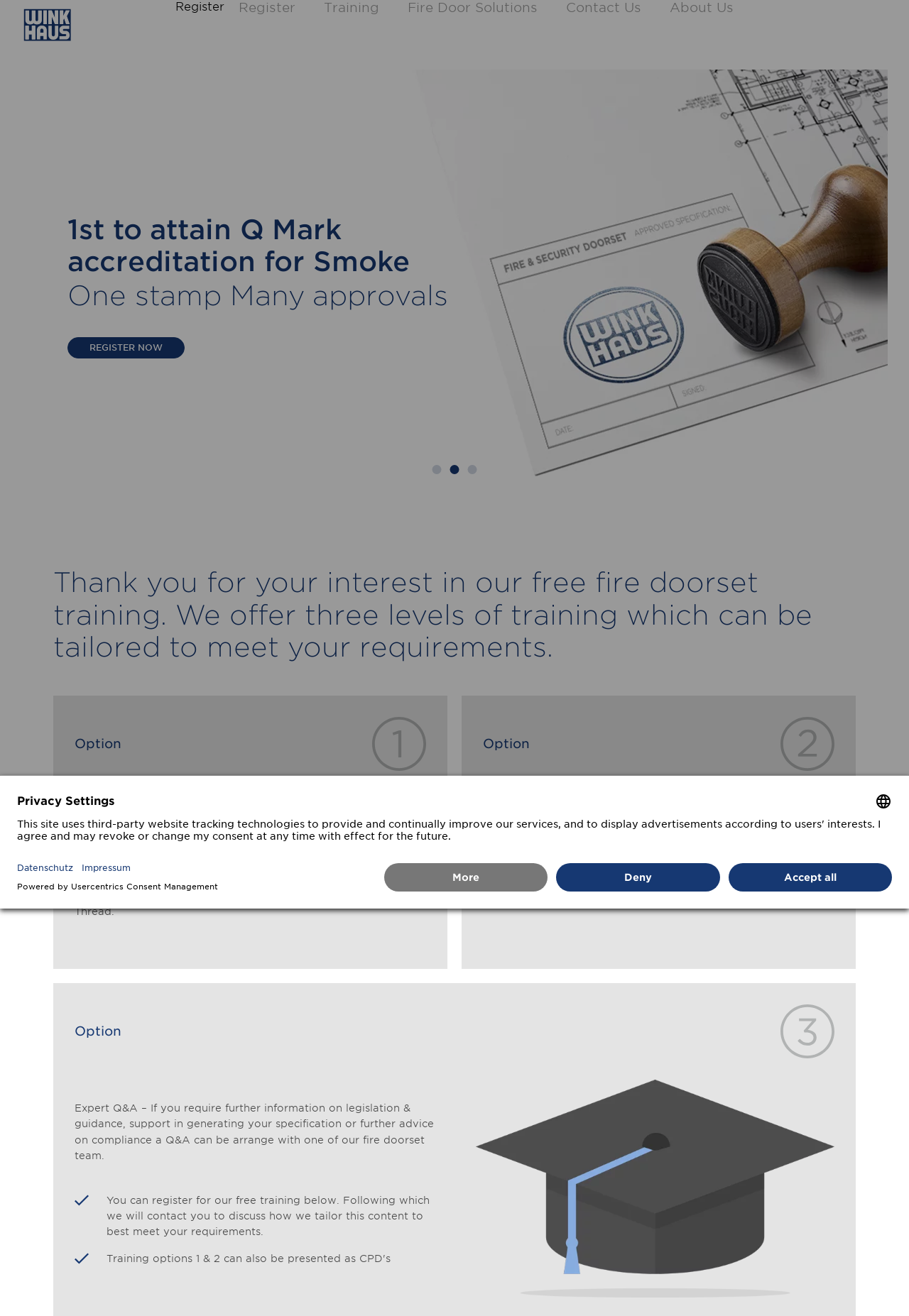Identify the bounding box coordinates necessary to click and complete the given instruction: "Click Fire Door Solutions".

[0.453, 0.014, 0.596, 0.024]